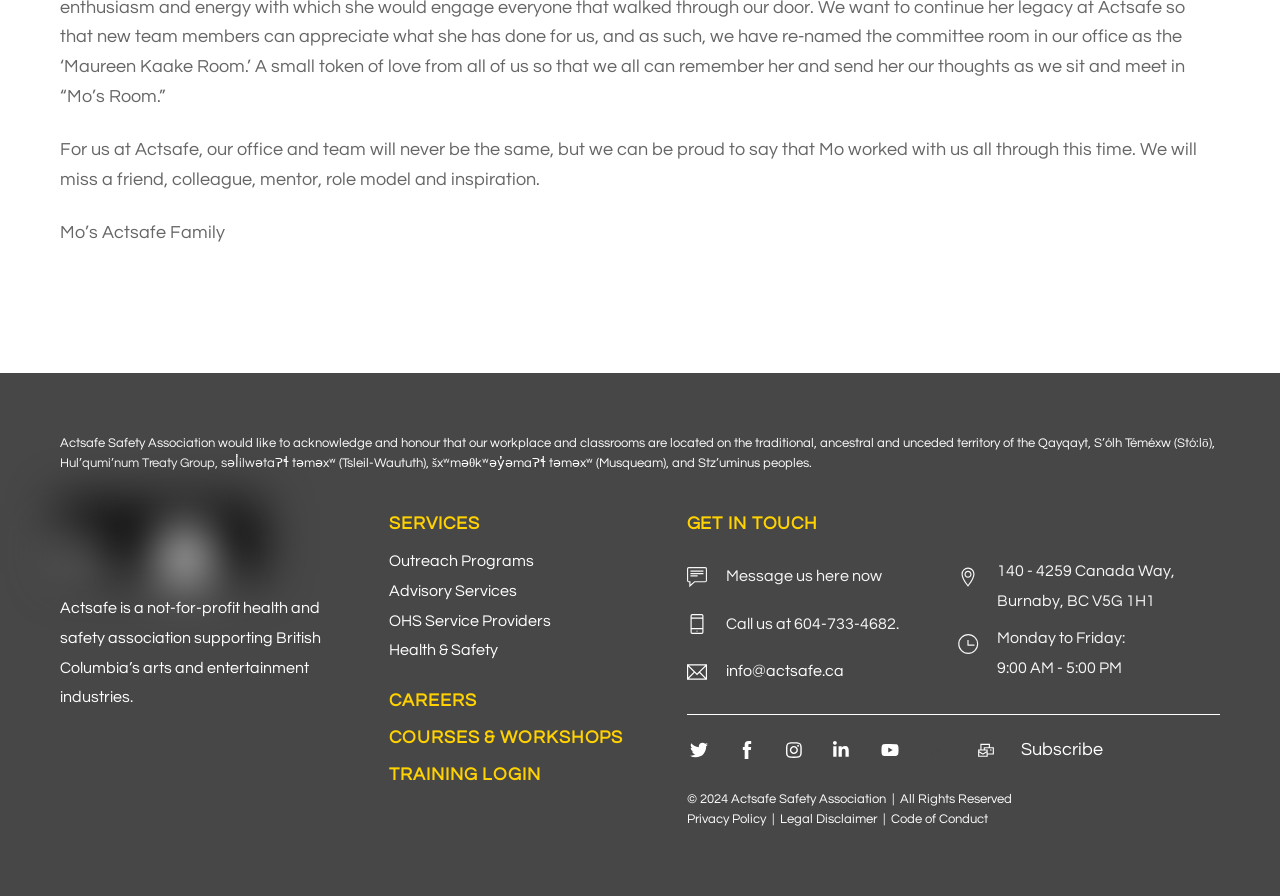What are the office hours?
Please describe in detail the information shown in the image to answer the question.

The office hours can be found in the StaticText elements with the text 'Monday to Friday:' and '9:00 AM - 5:00 PM'.